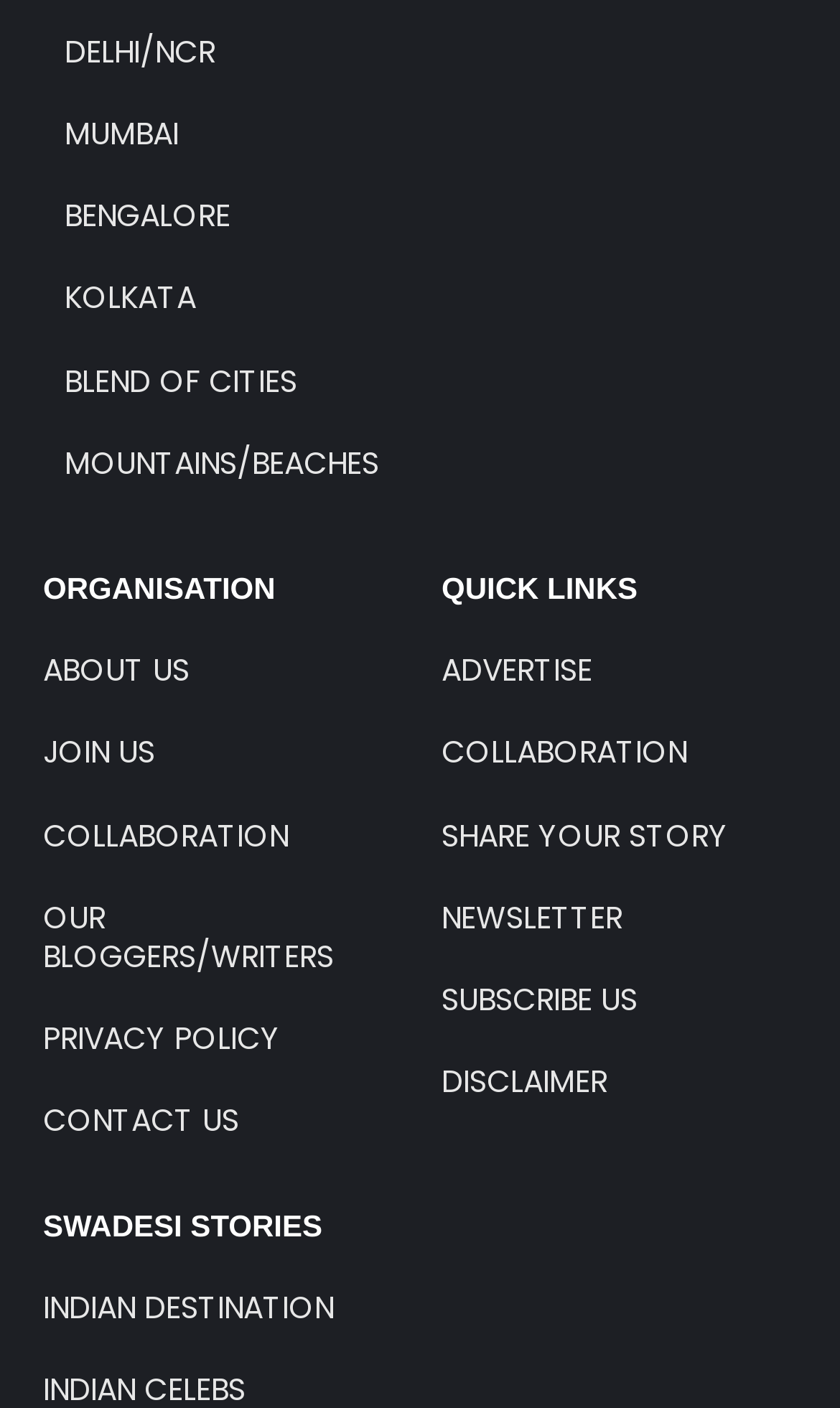Locate the bounding box coordinates of the area you need to click to fulfill this instruction: 'Read PRIVACY POLICY'. The coordinates must be in the form of four float numbers ranging from 0 to 1: [left, top, right, bottom].

[0.051, 0.722, 0.333, 0.753]